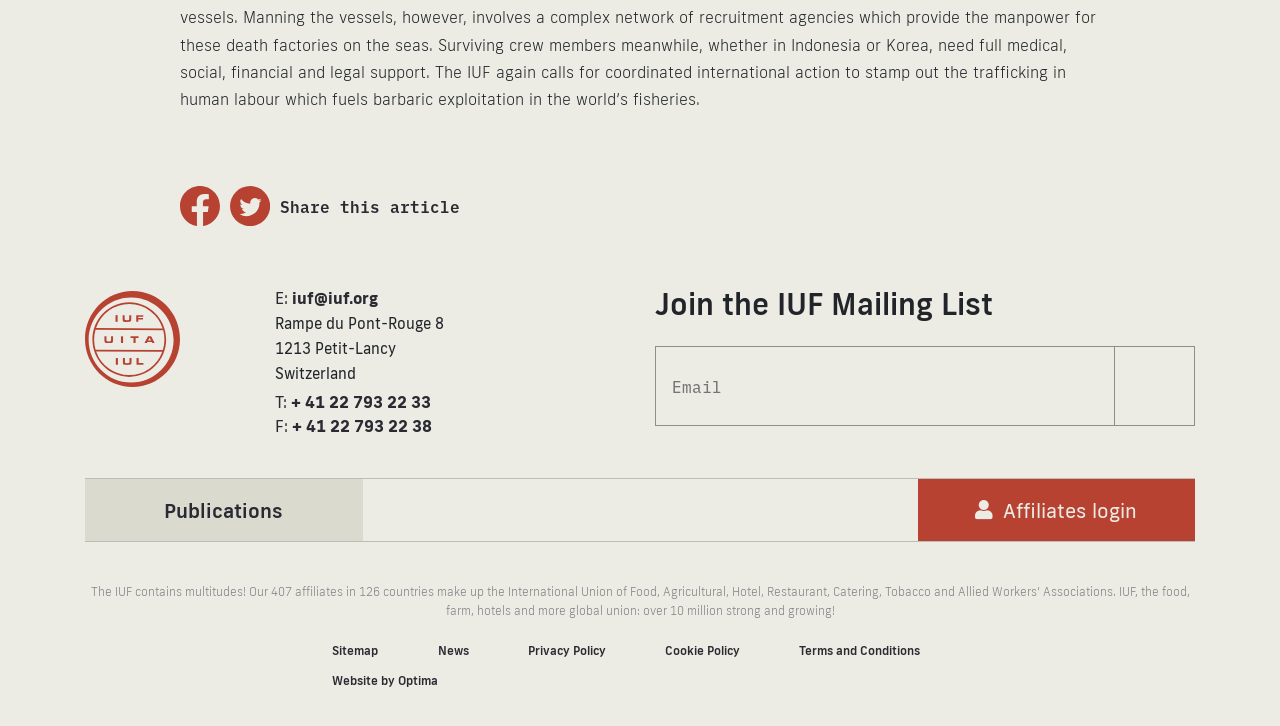What social media platform has a link with the text 'https://www.facebook.com/IUFglobal/'?
Please answer the question as detailed as possible.

I found the social media platform by looking at the link element with the text 'https://www.facebook.com/IUFglobal/' which is located at coordinates [0.447, 0.675, 0.478, 0.73]. This suggests that the link is to the organization's Facebook page.